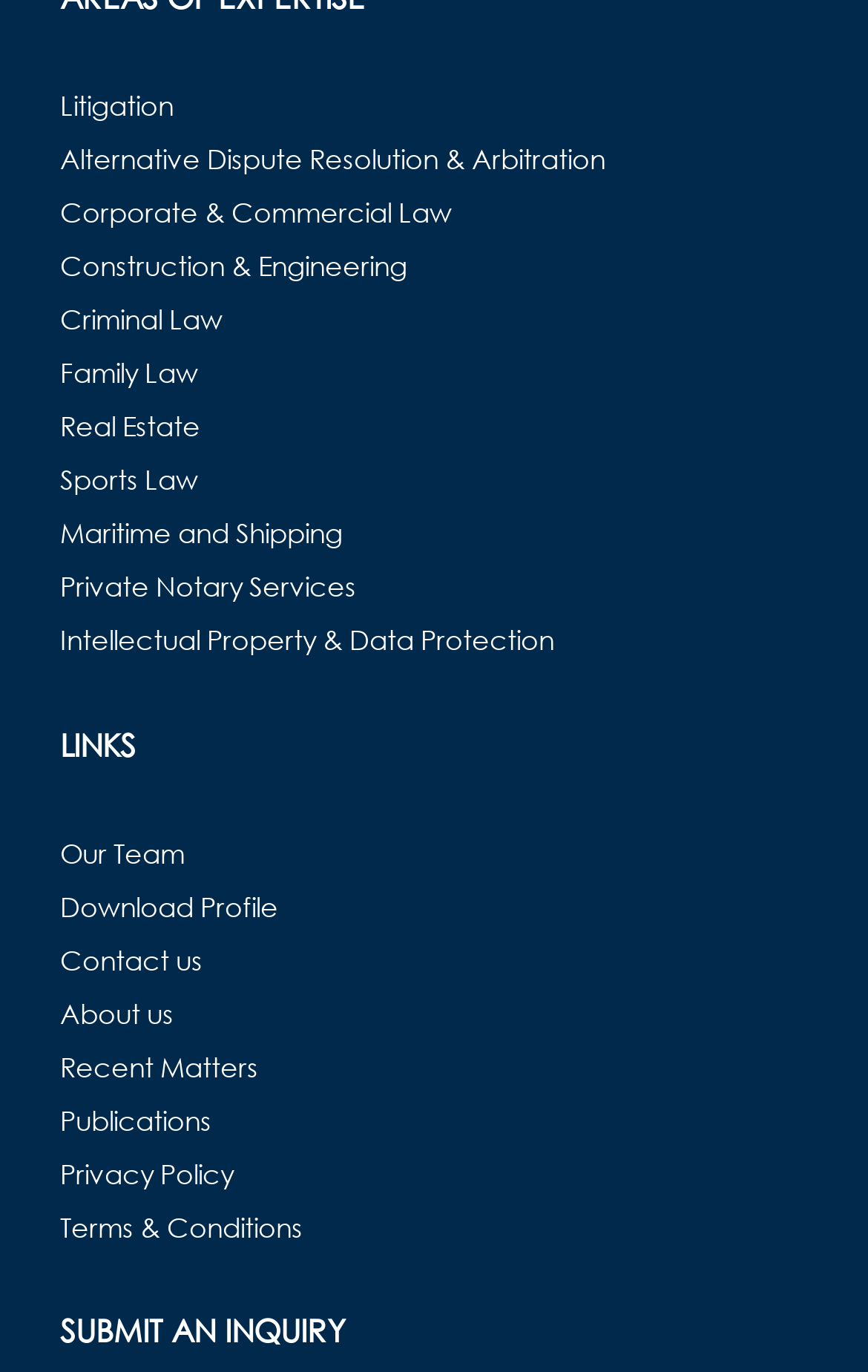Extract the bounding box for the UI element that matches this description: "Corporate & Commercial Law".

[0.069, 0.136, 0.931, 0.175]